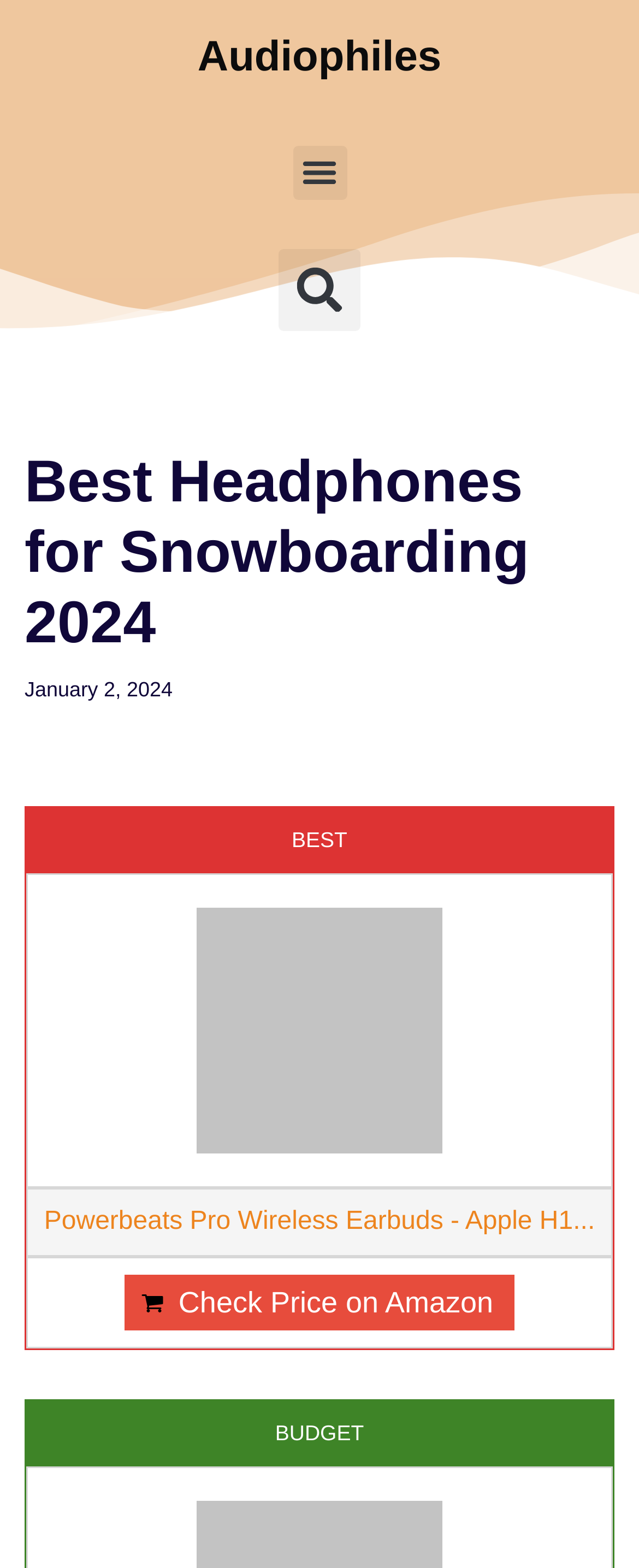Answer succinctly with a single word or phrase:
What is the action of the button in the search bar?

Search